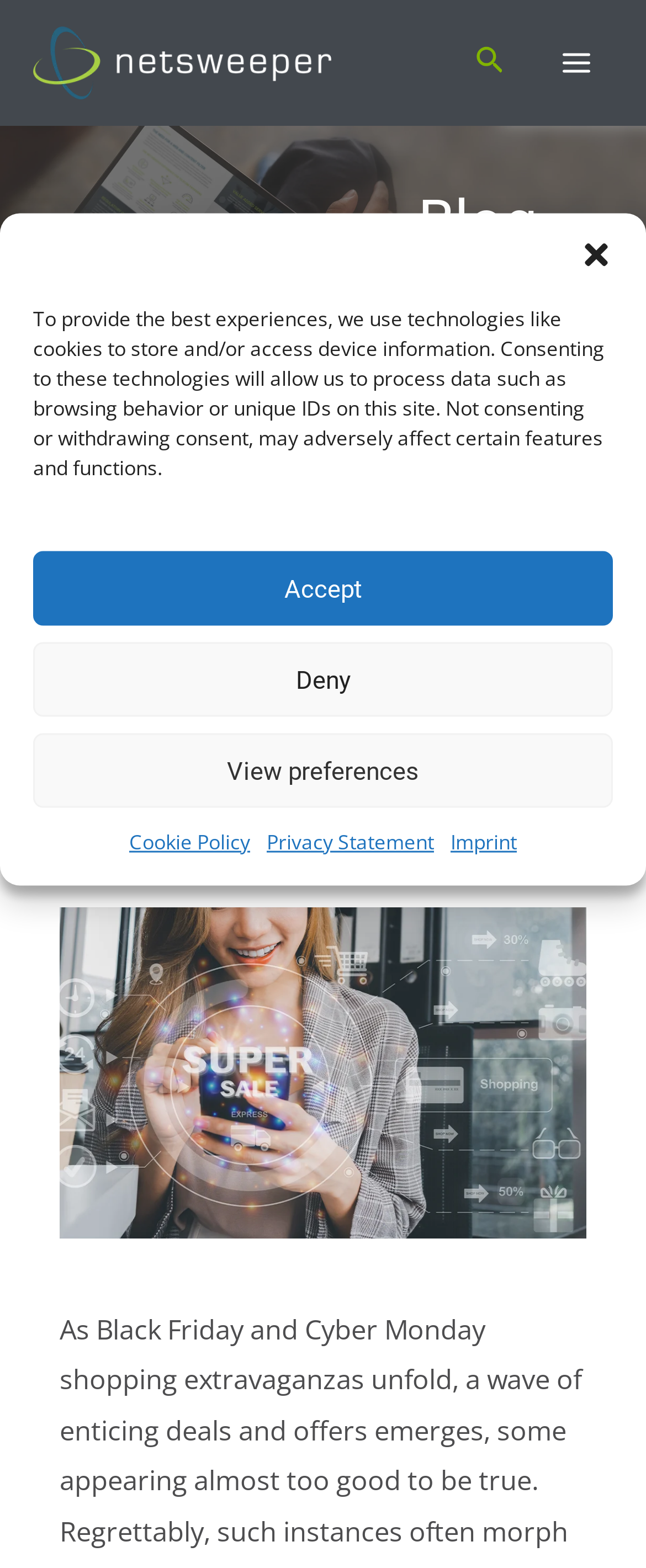Please examine the image and answer the question with a detailed explanation:
How many links are in the main menu?

The main menu button is not expanded, so we cannot determine the number of links within it.